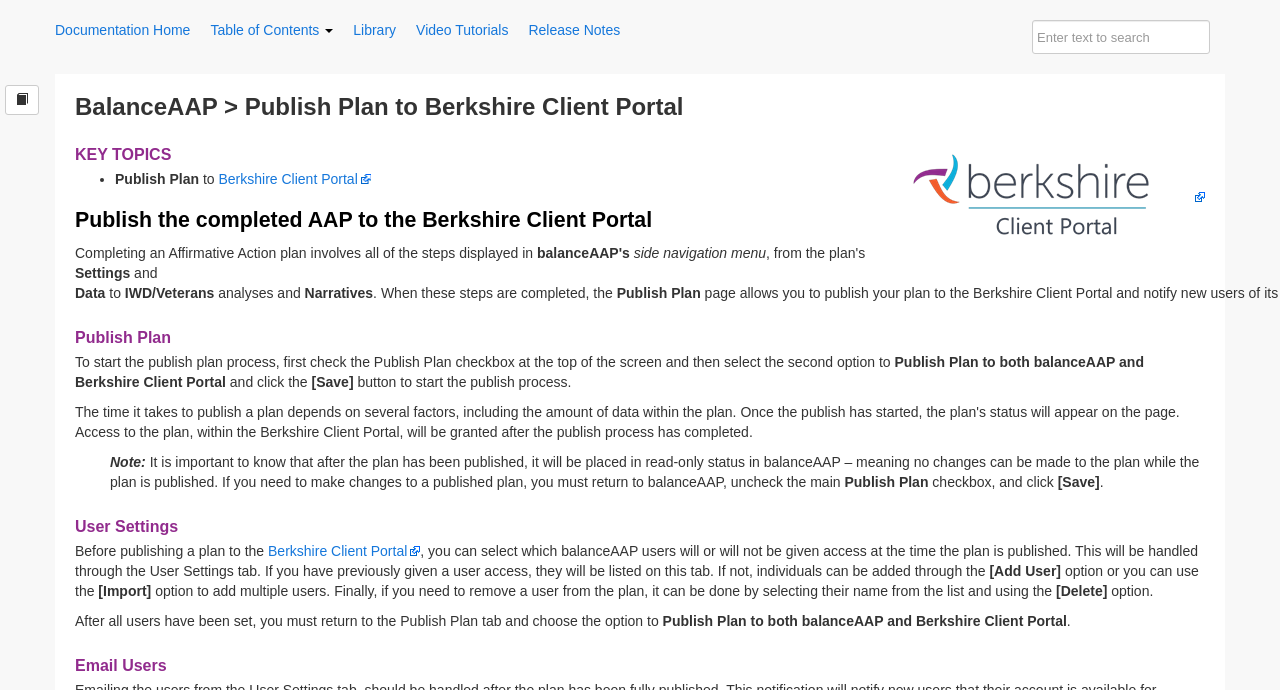Describe the webpage in detail, including text, images, and layout.

The webpage is focused on publishing a plan to the Berkshire Client Portal through BalanceAAP. At the top, there is a heading with the title "BalanceAAP > Publish Plan to Berkshire Client Portal" and a link with an icon on the left side. Below this, there are several links to different sections, including "Documentation Home", "Table of Contents", "Library", "Video Tutorials", and "Release Notes". 

On the right side, there is a search textbox with a placeholder text "Enter text to search". 

Below the links, there is a main content area with several sections. The first section has a heading "KEY TOPICS" and lists three key topics: "Publish Plan", "to", and "Berkshire Client Portal". 

The next section has a heading "Publish the completed AAP to the Berkshire Client Portal" and provides a detailed description of the process. It explains that completing an Affirmative Action plan involves several steps, and when these steps are completed, the plan can be published. 

The following section has a heading "Publish Plan" and provides step-by-step instructions on how to publish a plan. It explains that users need to check the Publish Plan checkbox, select the second option, and click the "Save" button to start the publish process. 

There is a note below this section, warning users that after the plan has been published, it will be placed in read-only status in balanceAAP, and changes can only be made by returning to balanceAAP, unchecking the main Publish Plan checkbox, and clicking the "Save" button. 

The next section has a heading "User Settings" and explains how users can select which balanceAAP users will or will not be given access to the plan at the time of publication. This can be done through the User Settings tab, where users can be added or removed. 

Finally, there is a section with a heading "Email Users" at the bottom of the page.